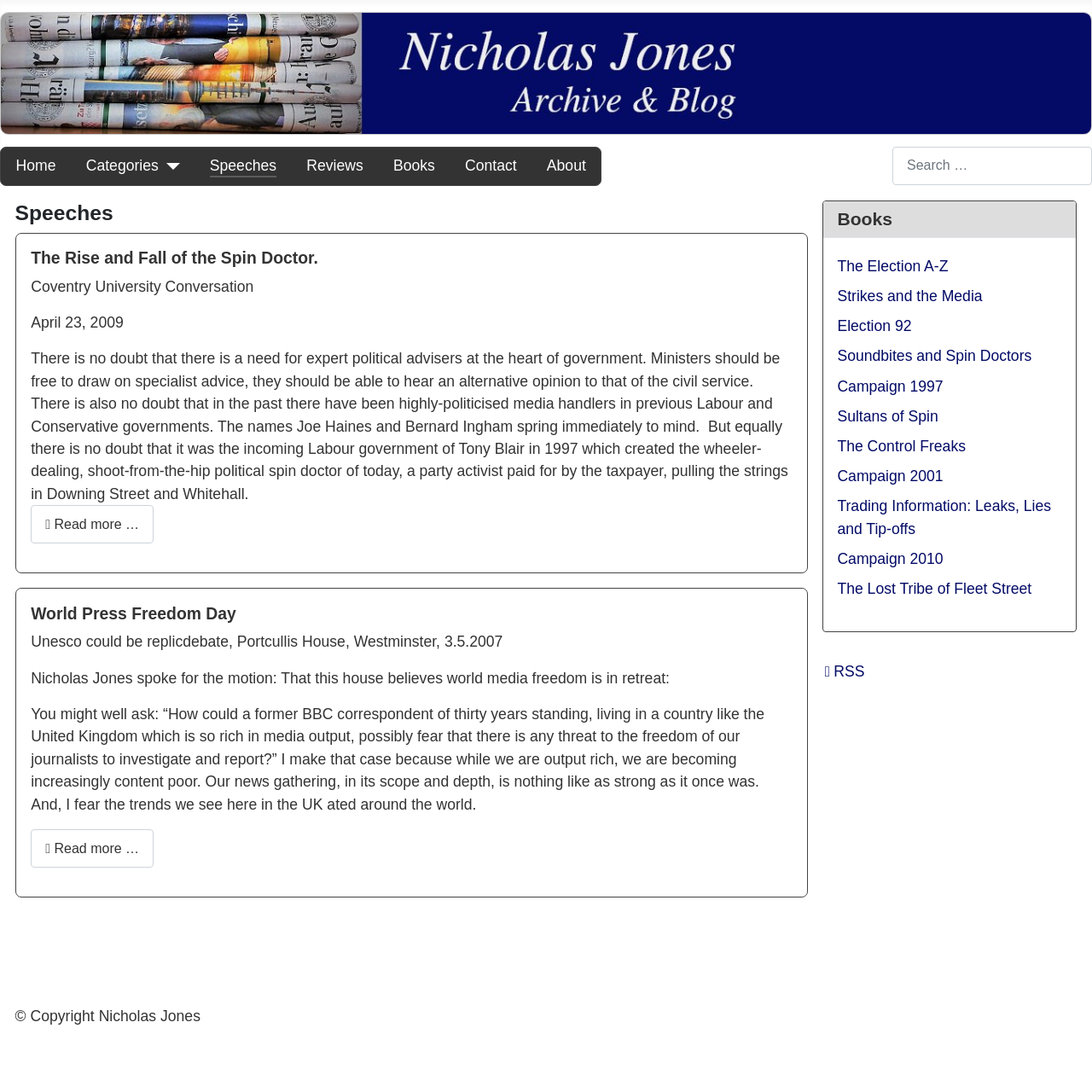Find the bounding box coordinates of the clickable area required to complete the following action: "Read more about 'The Rise and Fall of the Spin Doctor'".

[0.028, 0.463, 0.141, 0.498]